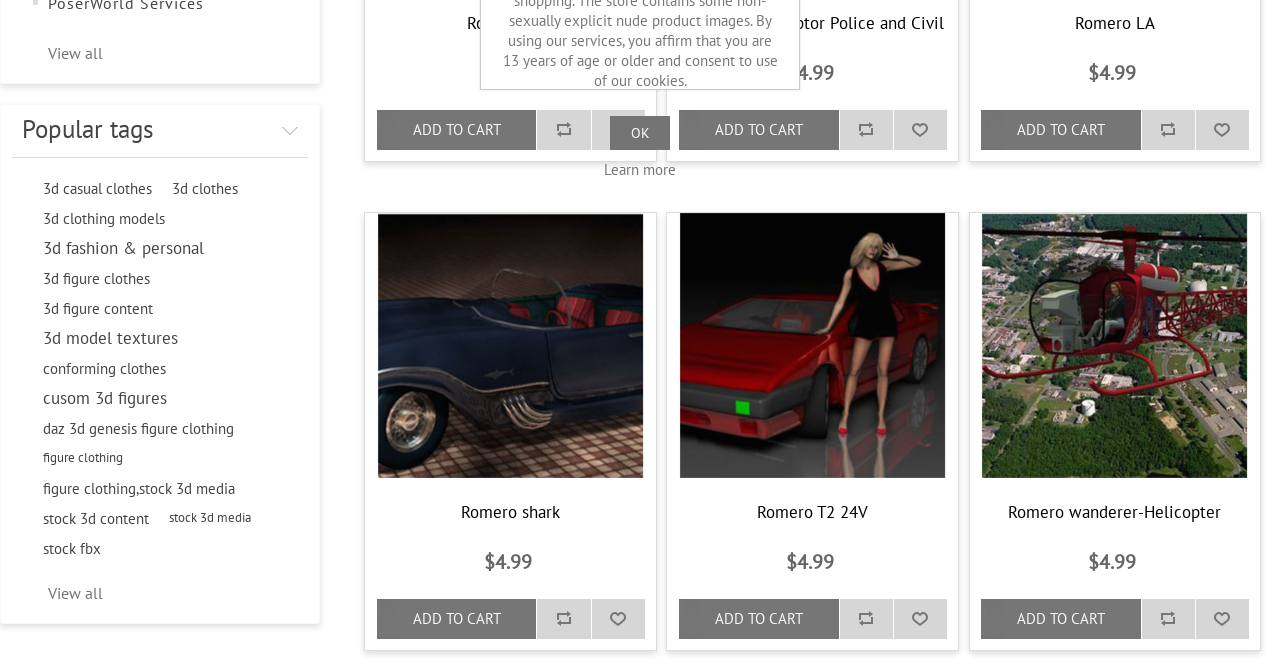Given the element description Blog, predict the bounding box coordinates for the UI element in the webpage screenshot. The format should be (top-left x, top-left y, bottom-right x, bottom-right y), and the values should be between 0 and 1.

None